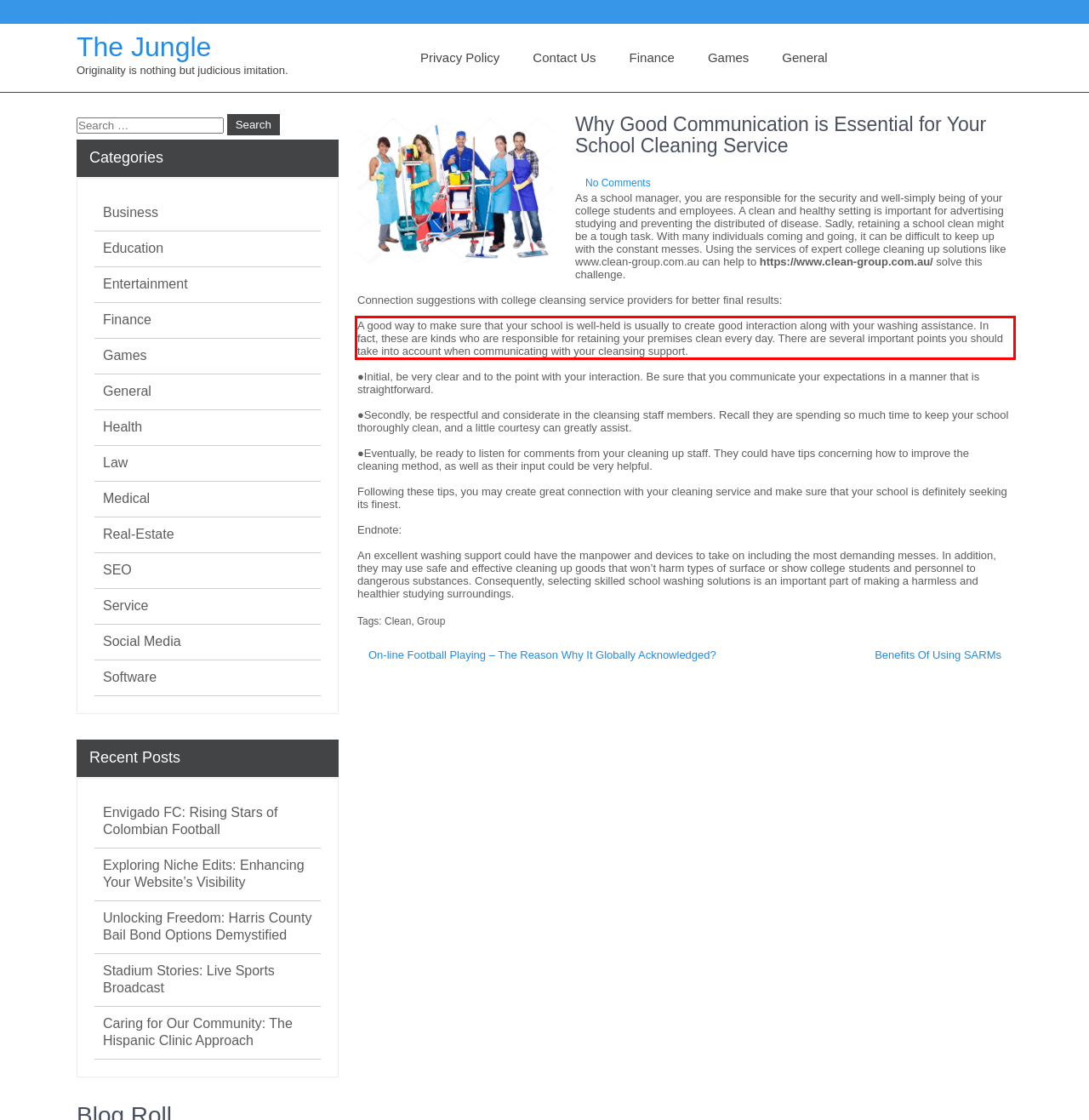Please recognize and transcribe the text located inside the red bounding box in the webpage image.

A good way to make sure that your school is well-held is usually to create good interaction along with your washing assistance. In fact, these are kinds who are responsible for retaining your premises clean every day. There are several important points you should take into account when communicating with your cleansing support.